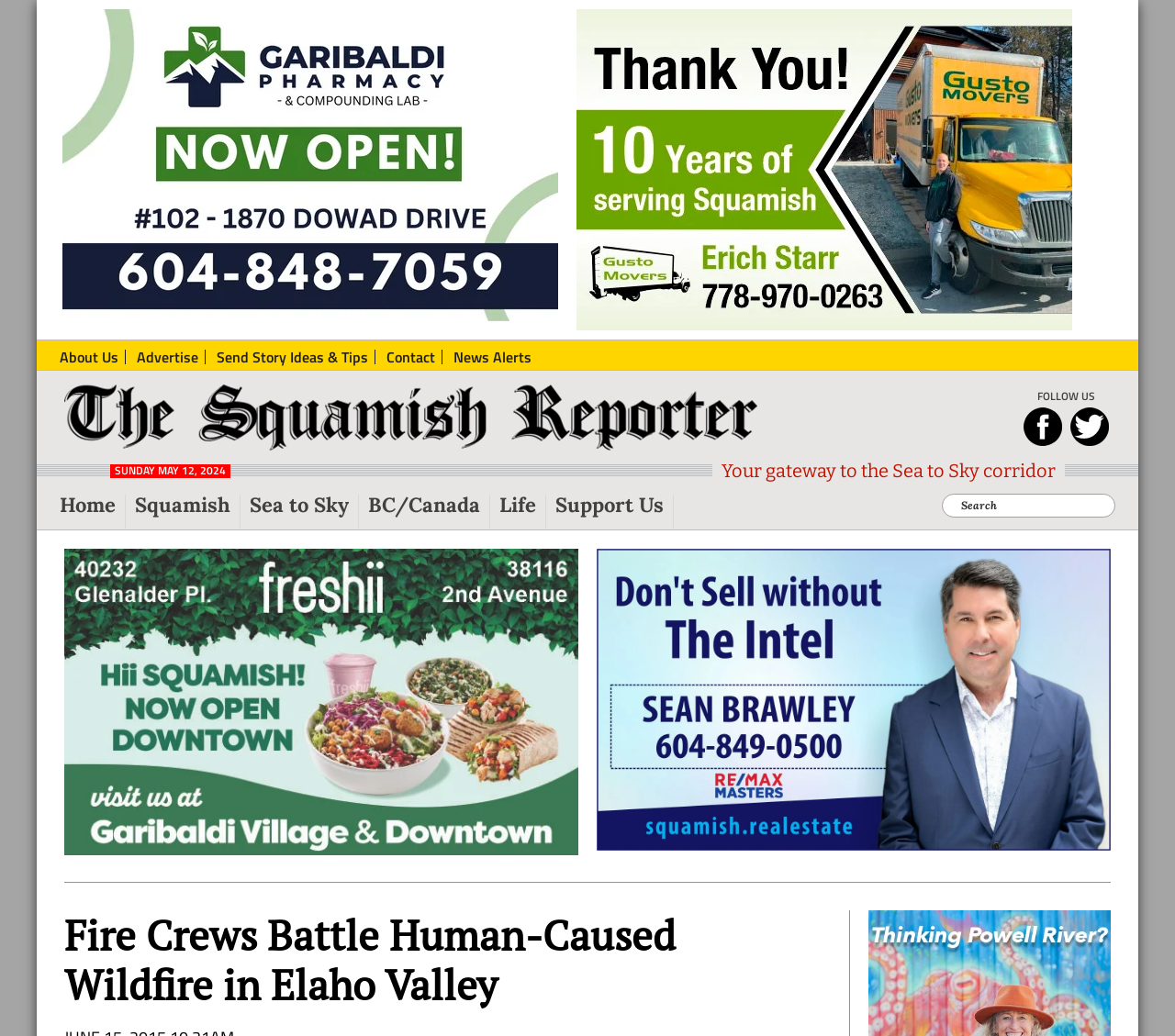What is the date mentioned in the webpage?
Based on the screenshot, respond with a single word or phrase.

SUNDAY MAY 12, 2024